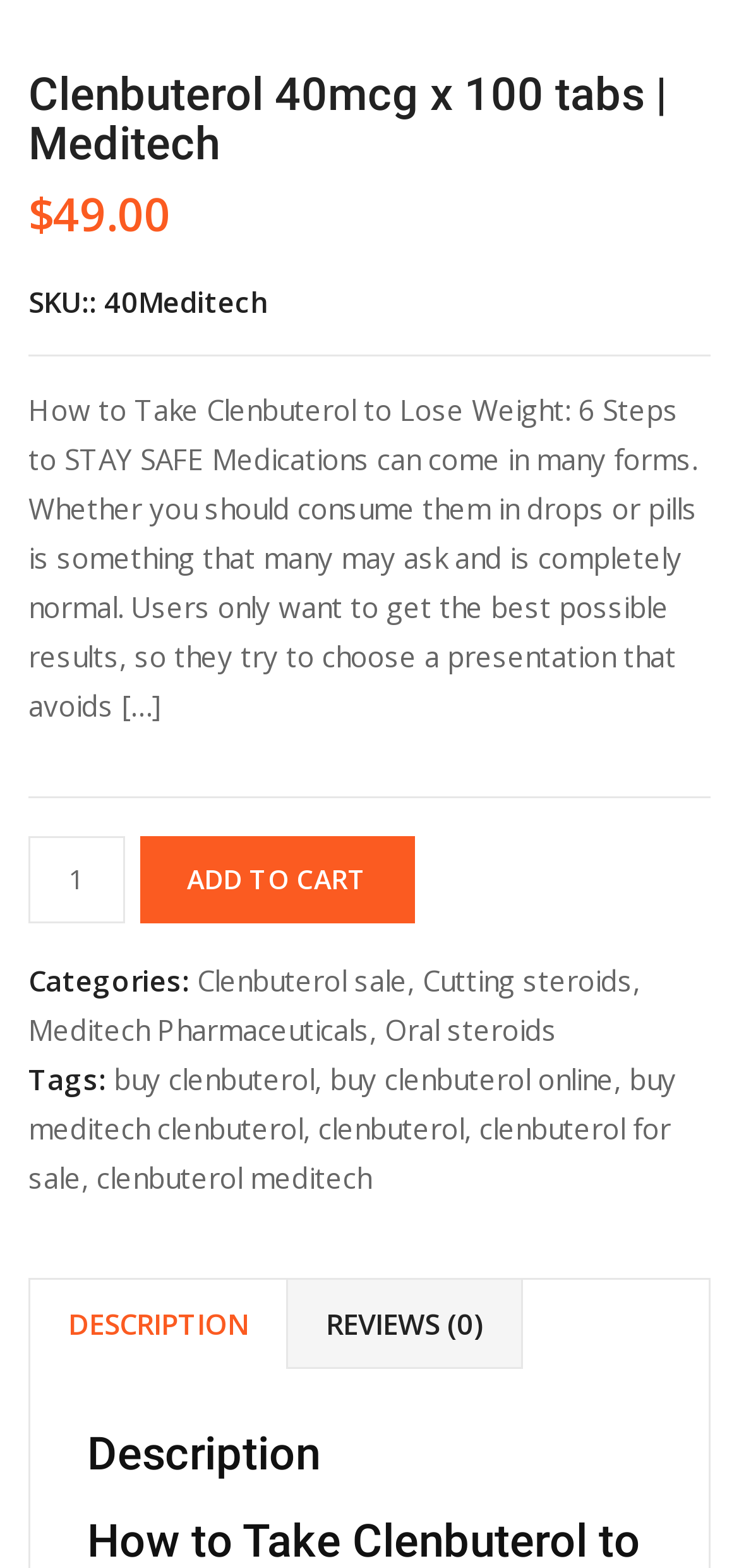Using the description: "buy clenbuterol online", identify the bounding box of the corresponding UI element in the screenshot.

[0.446, 0.676, 0.831, 0.7]